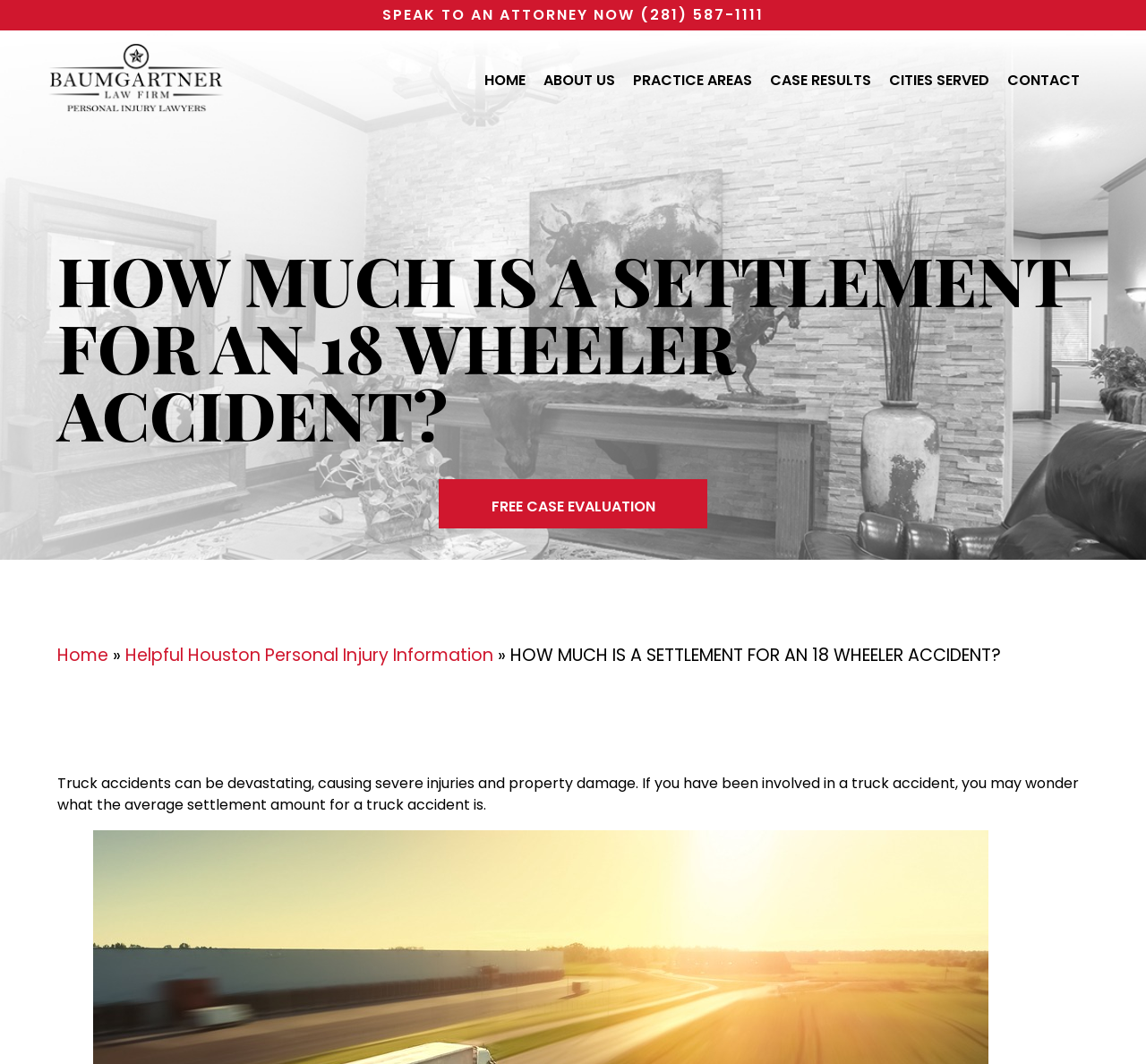Identify and provide the bounding box coordinates of the UI element described: "Daycare Abuse and Child Injuries". The coordinates should be formatted as [left, top, right, bottom], with each number being a float between 0 and 1.

[0.541, 0.213, 0.641, 0.273]